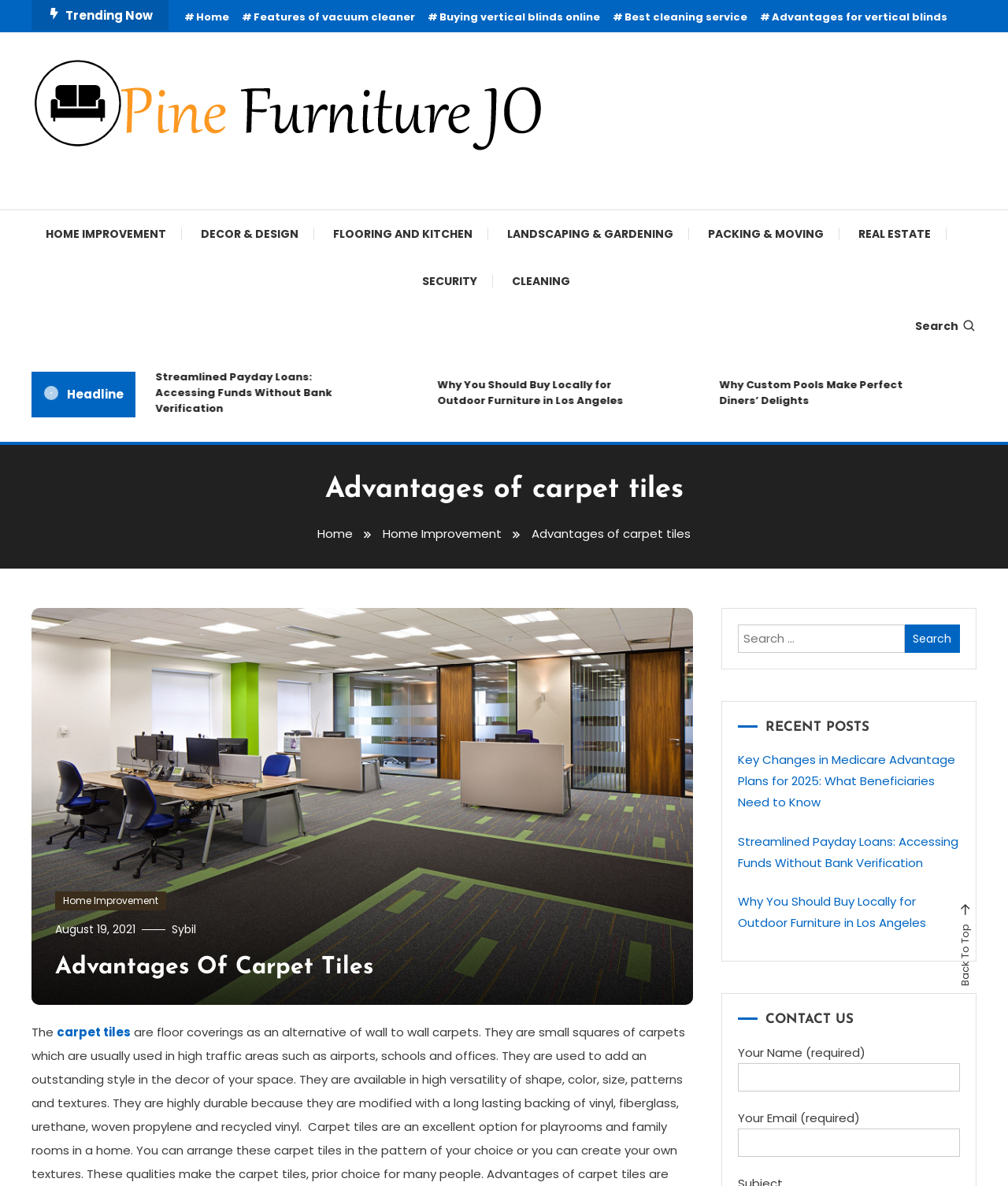What is the author of the article 'Advantages of carpet tiles'?
Please answer the question with a detailed and comprehensive explanation.

The author of the article 'Advantages of carpet tiles' is Sybil, as indicated by the link 'Sybil' [0.17, 0.777, 0.195, 0.79] which is located below the article title.